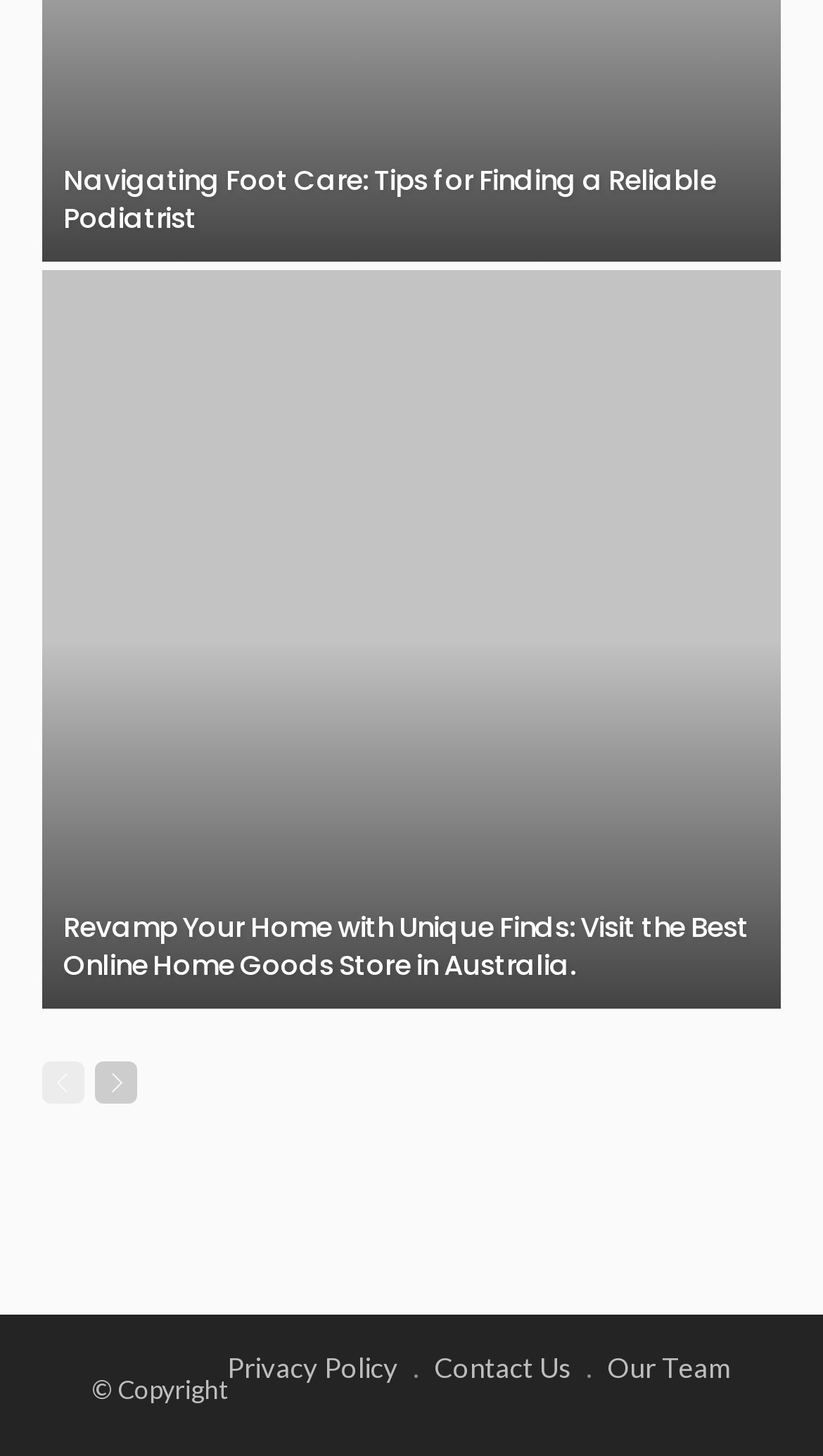Determine the bounding box coordinates for the UI element with the following description: "Contact Us". The coordinates should be four float numbers between 0 and 1, represented as [left, top, right, bottom].

[0.527, 0.927, 0.694, 0.95]